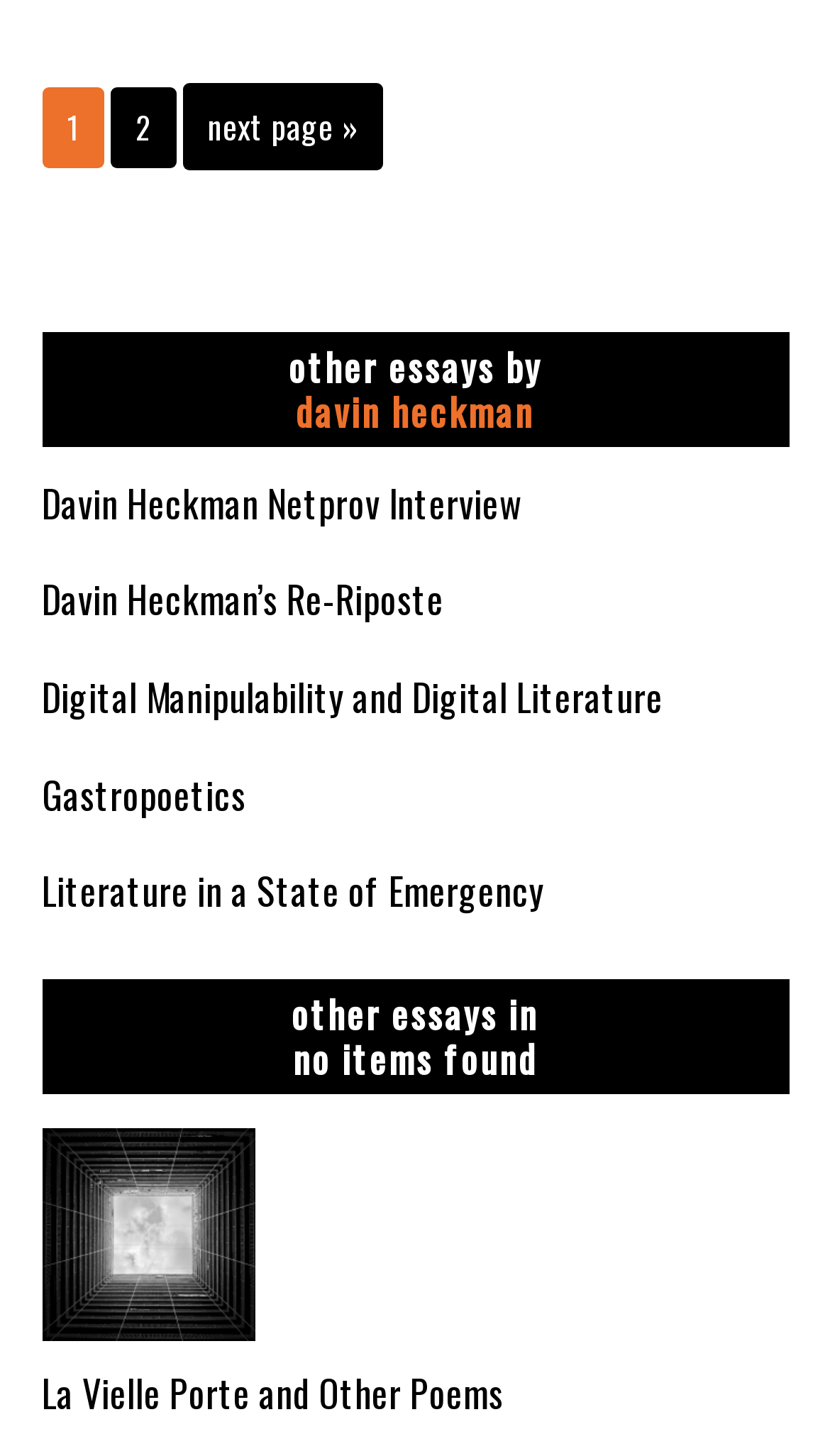How many essays are listed?
Respond to the question with a single word or phrase according to the image.

7